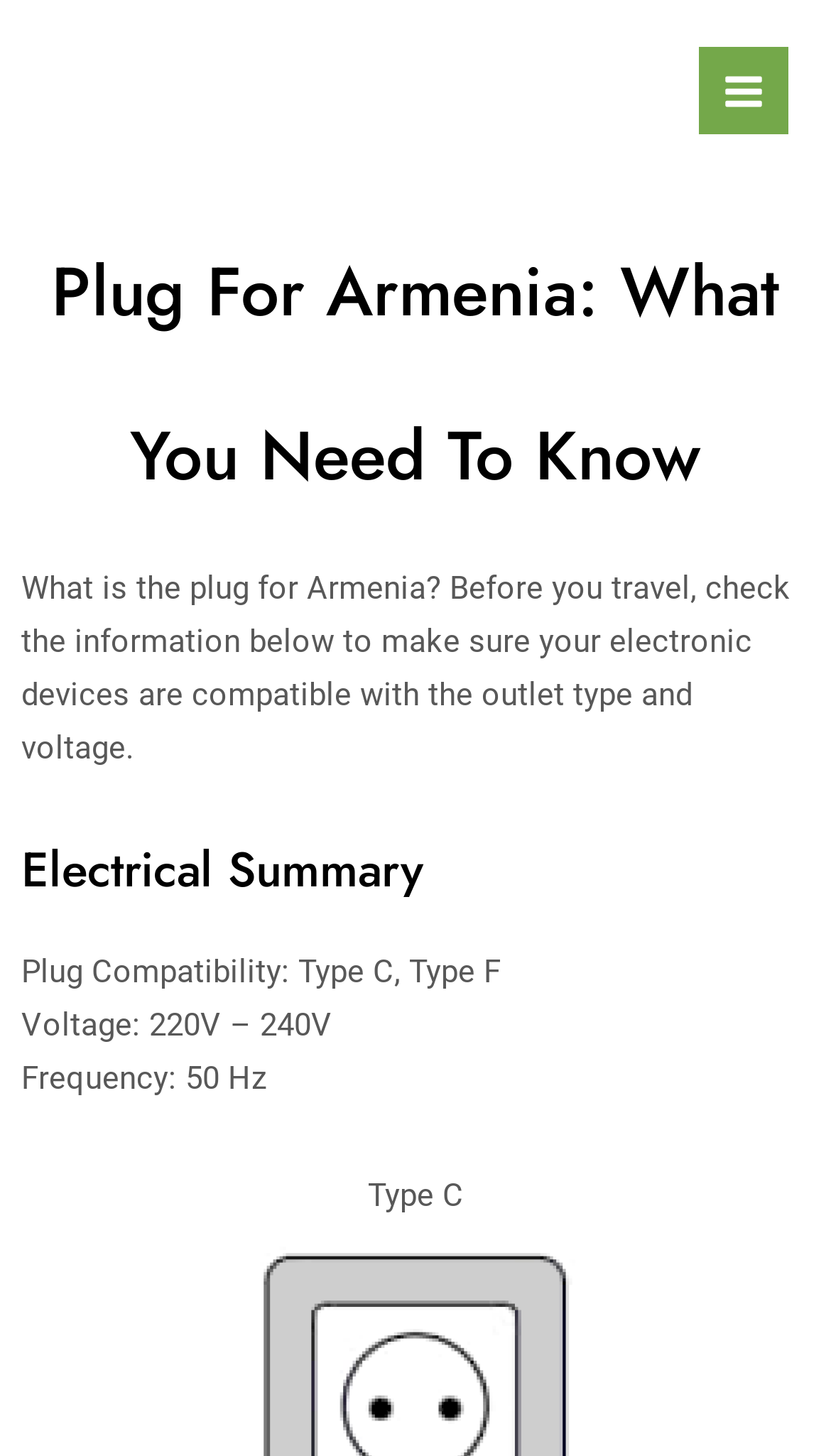By analyzing the image, answer the following question with a detailed response: What is the purpose of the webpage?

I inferred this by looking at the content of the webpage, which provides information about the types of plugs, voltage, and frequency used in Armenia, suggesting that the purpose is to inform users about electrical outlets in Armenia.